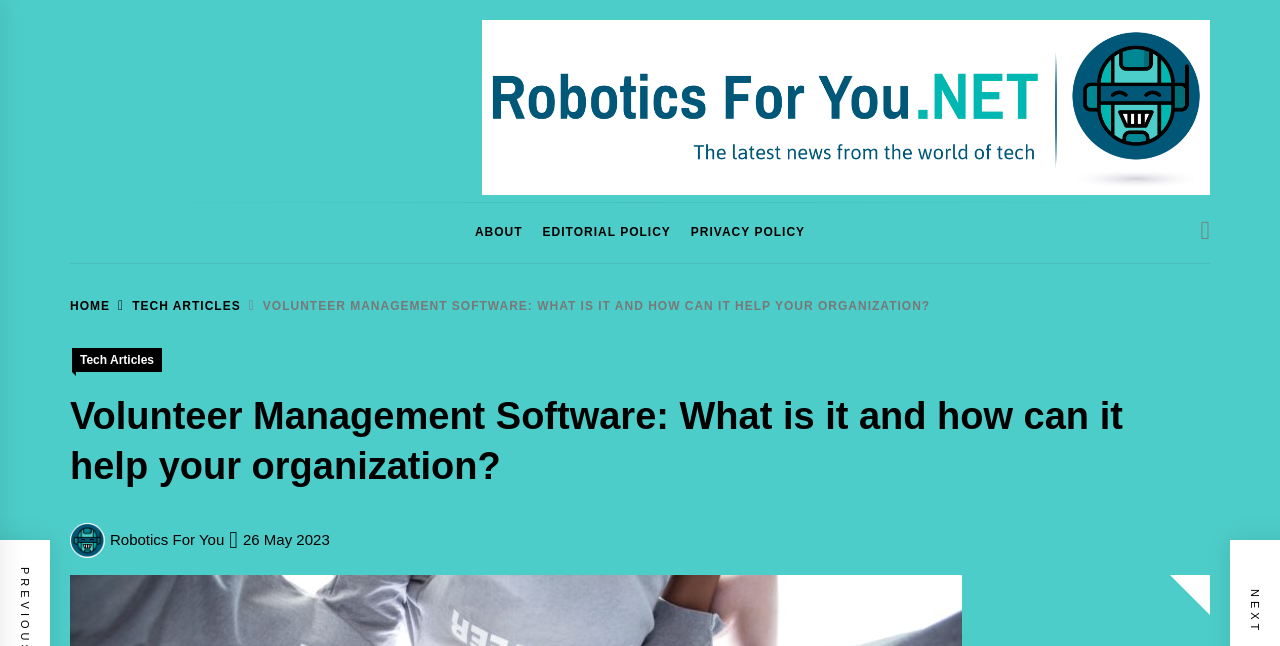Give a detailed overview of the webpage's appearance and contents.

The webpage is about volunteer management software, with the main title "Volunteer Management Software: What is it and how can it help your organization?" located at the top center of the page. 

At the top left, there is a link to "Robotics For You" and a static text "The latest news from the world of tech…" positioned below it. 

On the top right, there is a header advertisement with an image, taking up most of the width. Next to it, there is a search link. 

Below the header advertisement, there are three links: "ABOUT", "EDITORIAL POLICY", and "PRIVACY POLICY", aligned horizontally. 

A navigation section labeled "Breadcrumbs" is located below, containing three links: "HOME", "TECH ARTICLES", and the current page "VOLUNTEER MANAGEMENT SOFTWARE: WHAT IS IT AND HOW CAN IT HELP YOUR ORGANIZATION?". 

Further down, there is a link to "Tech Articles" on the left, and the main content starts with a heading that repeats the title of the page. 

At the bottom of the page, there are two links: "Robotics For You" and a date "26 May 2023", with the date also being marked as a time element.